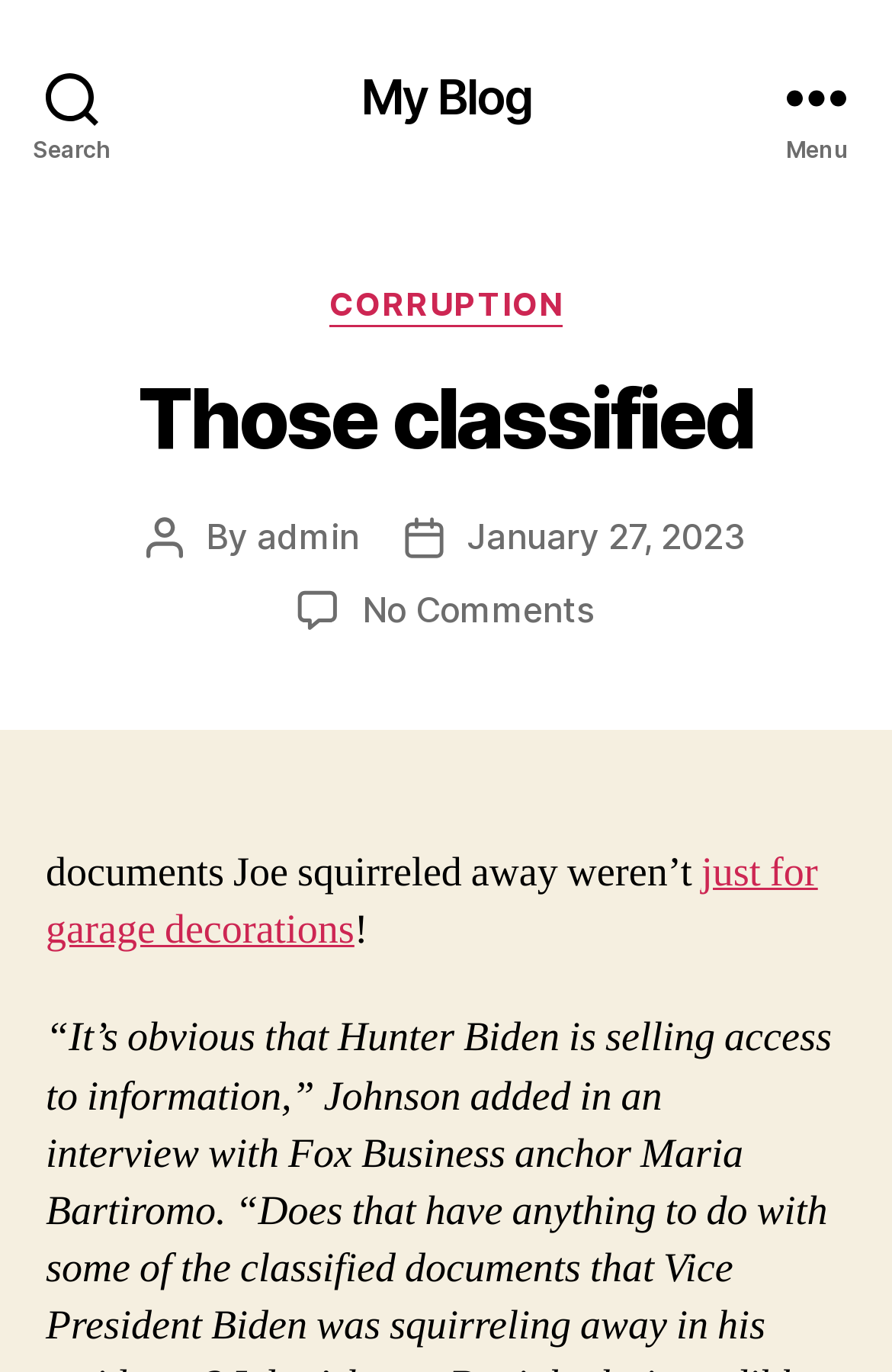What is the category of the post?
Please provide a single word or phrase as your answer based on the screenshot.

CORRUPTION